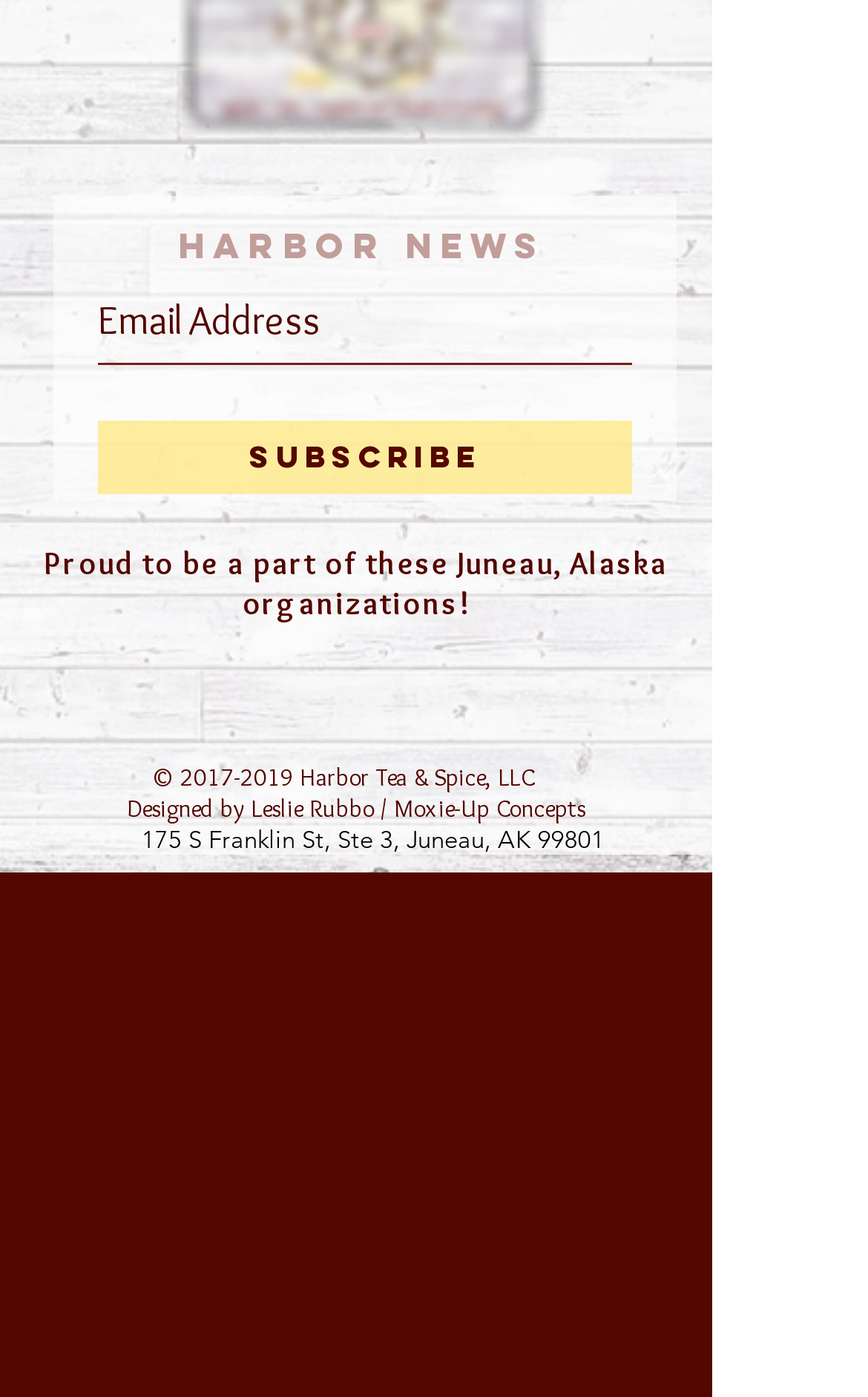Using the element description provided, determine the bounding box coordinates in the format (top-left x, top-left y, bottom-right x, bottom-right y). Ensure that all values are floating point numbers between 0 and 1. Element description: Research Committees

None